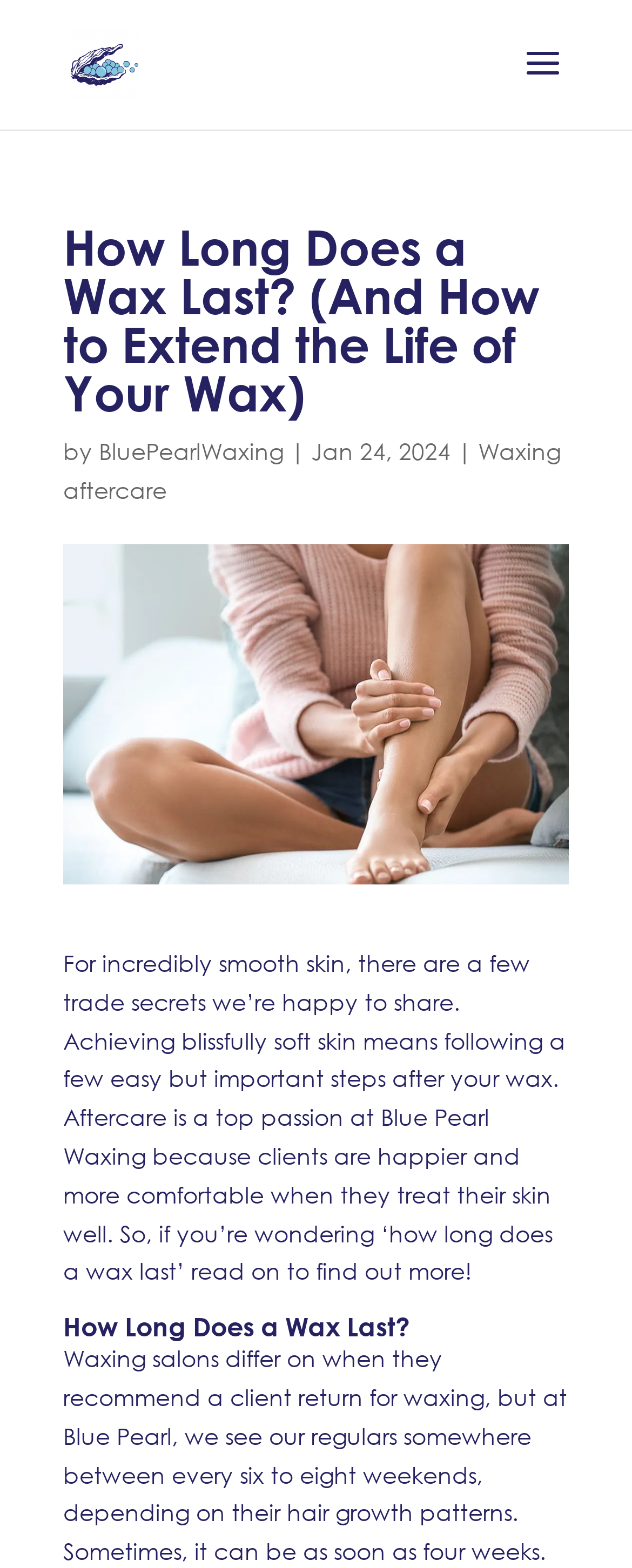Give a one-word or one-phrase response to the question:
What is the woman in the image holding?

Waxed leg